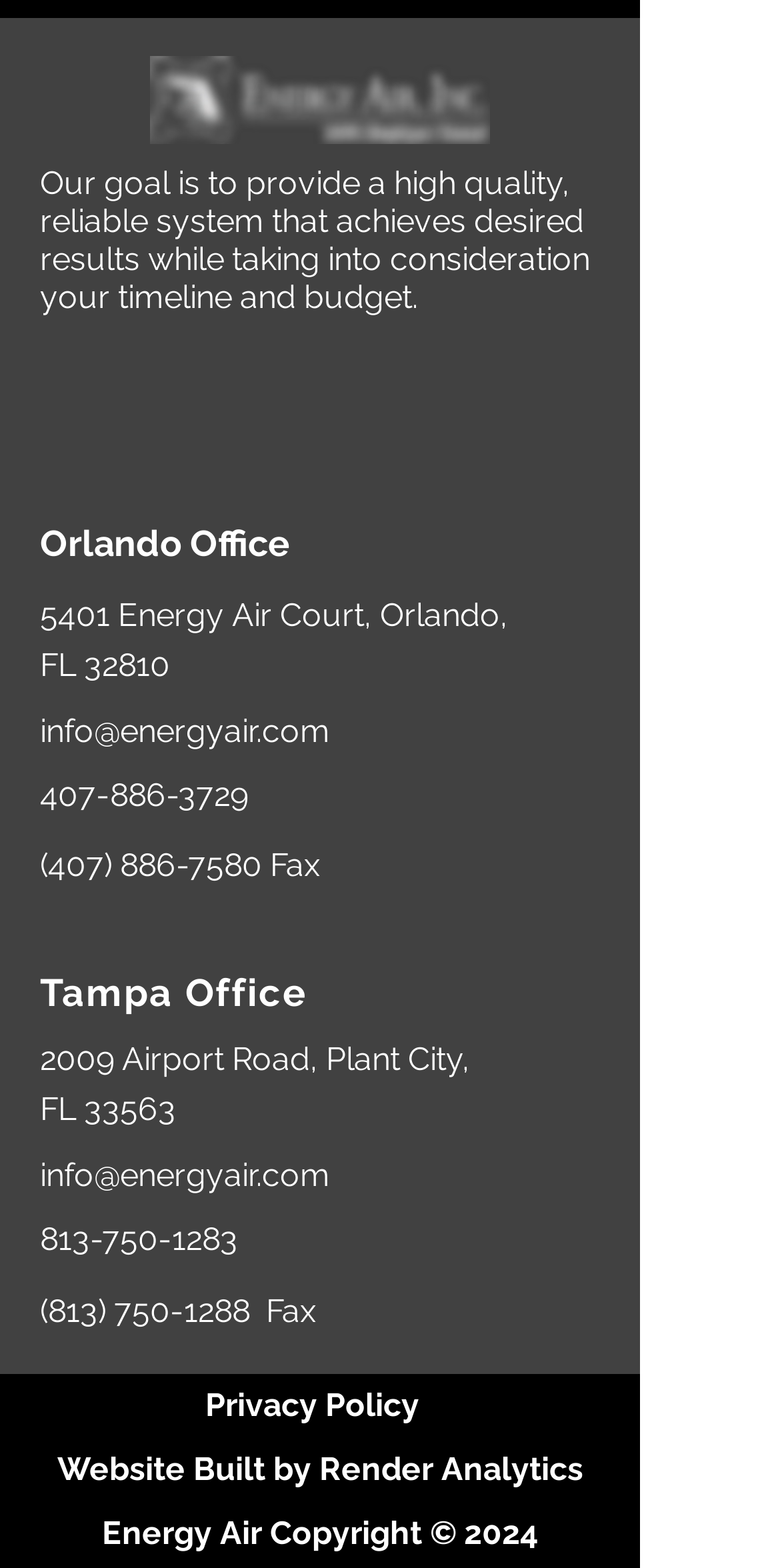What is the company logo image filename?
Refer to the image and give a detailed answer to the question.

I found the image element with the description 'EA Logo Employee Owned Website White (1) (1).png' which is a child of the link element with ID 194, so the company logo image filename is 'EA Logo Employee Owned Website White (1) (1).png'.